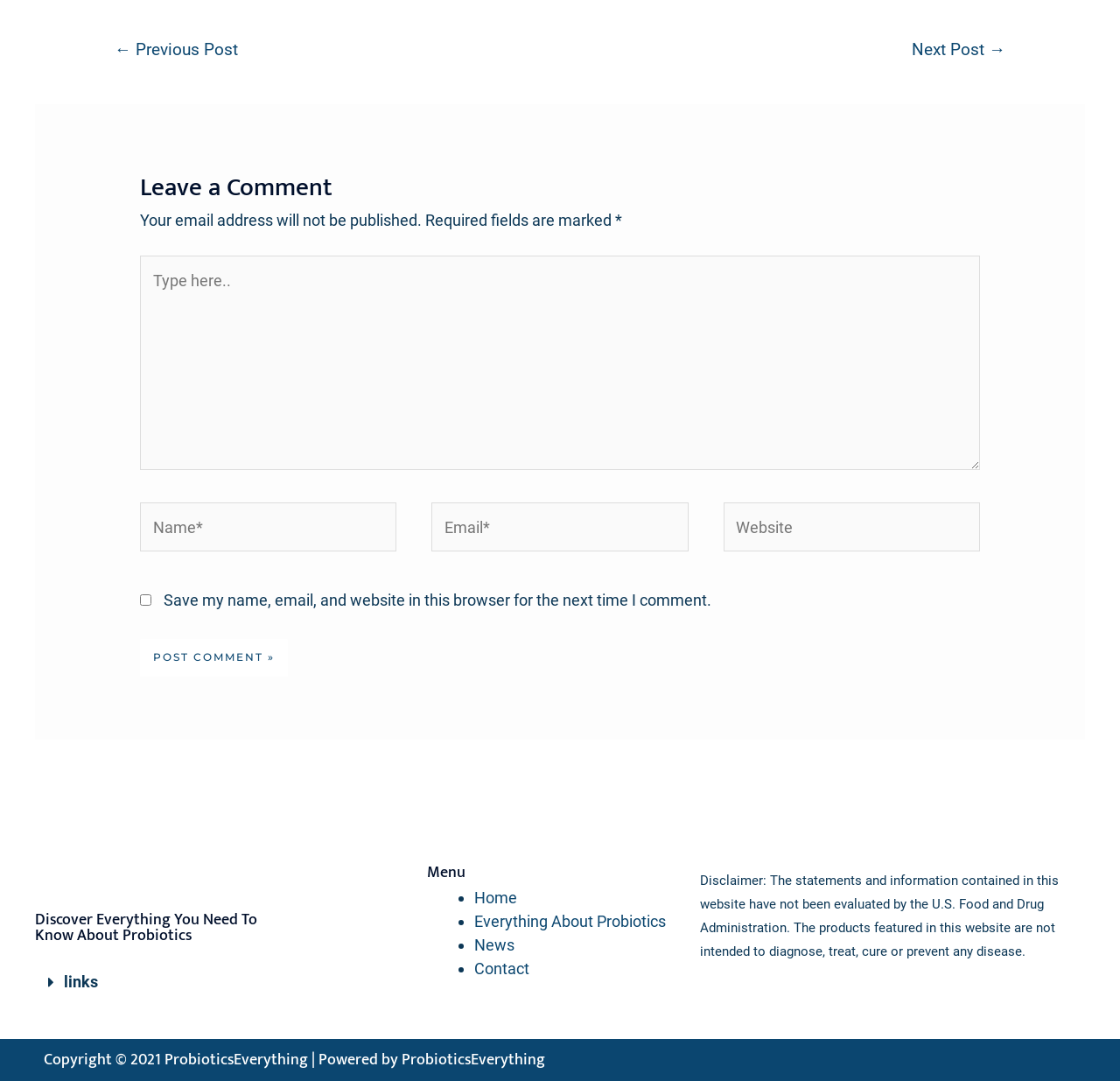Identify the bounding box for the element characterized by the following description: "parent_node: Email* name="email" placeholder="Email*"".

[0.385, 0.465, 0.615, 0.51]